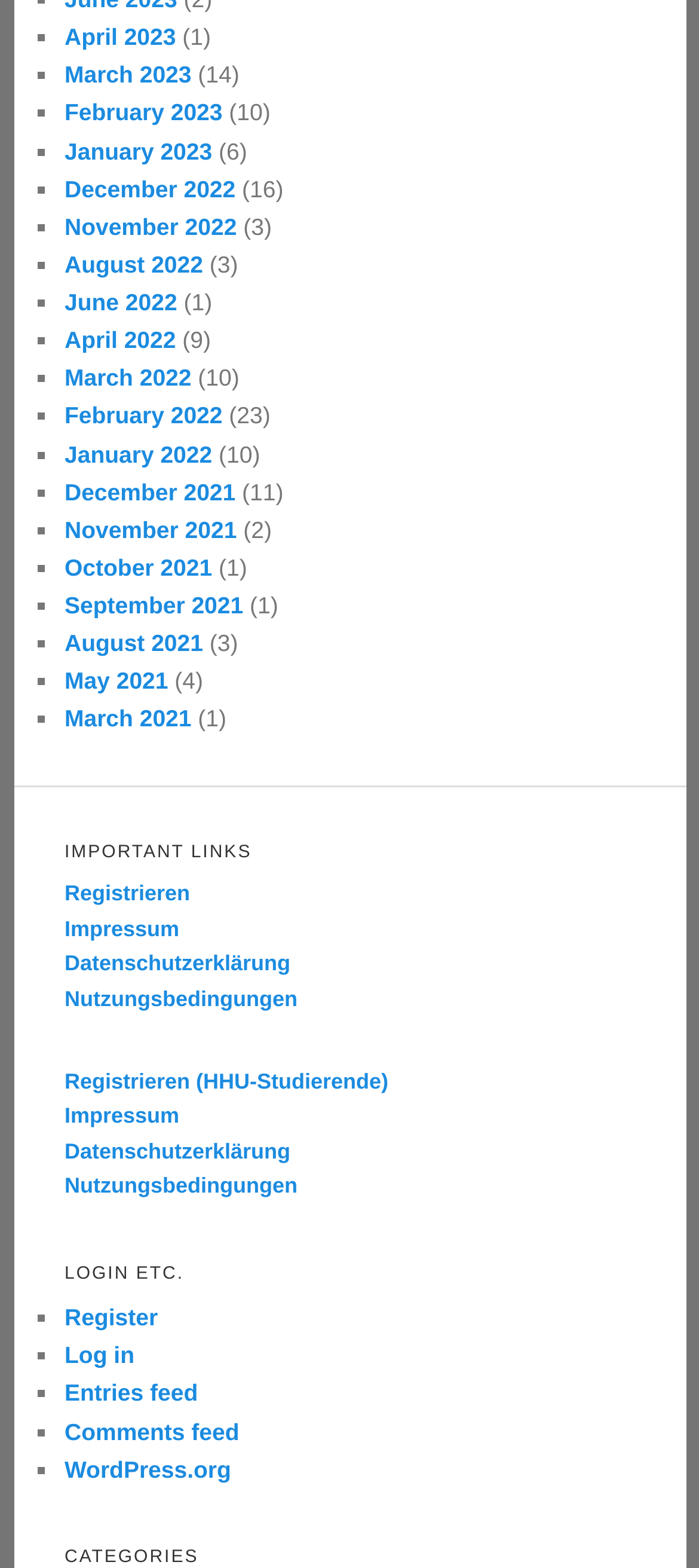Identify the bounding box for the UI element that is described as follows: "Comments feed".

[0.092, 0.904, 0.342, 0.921]